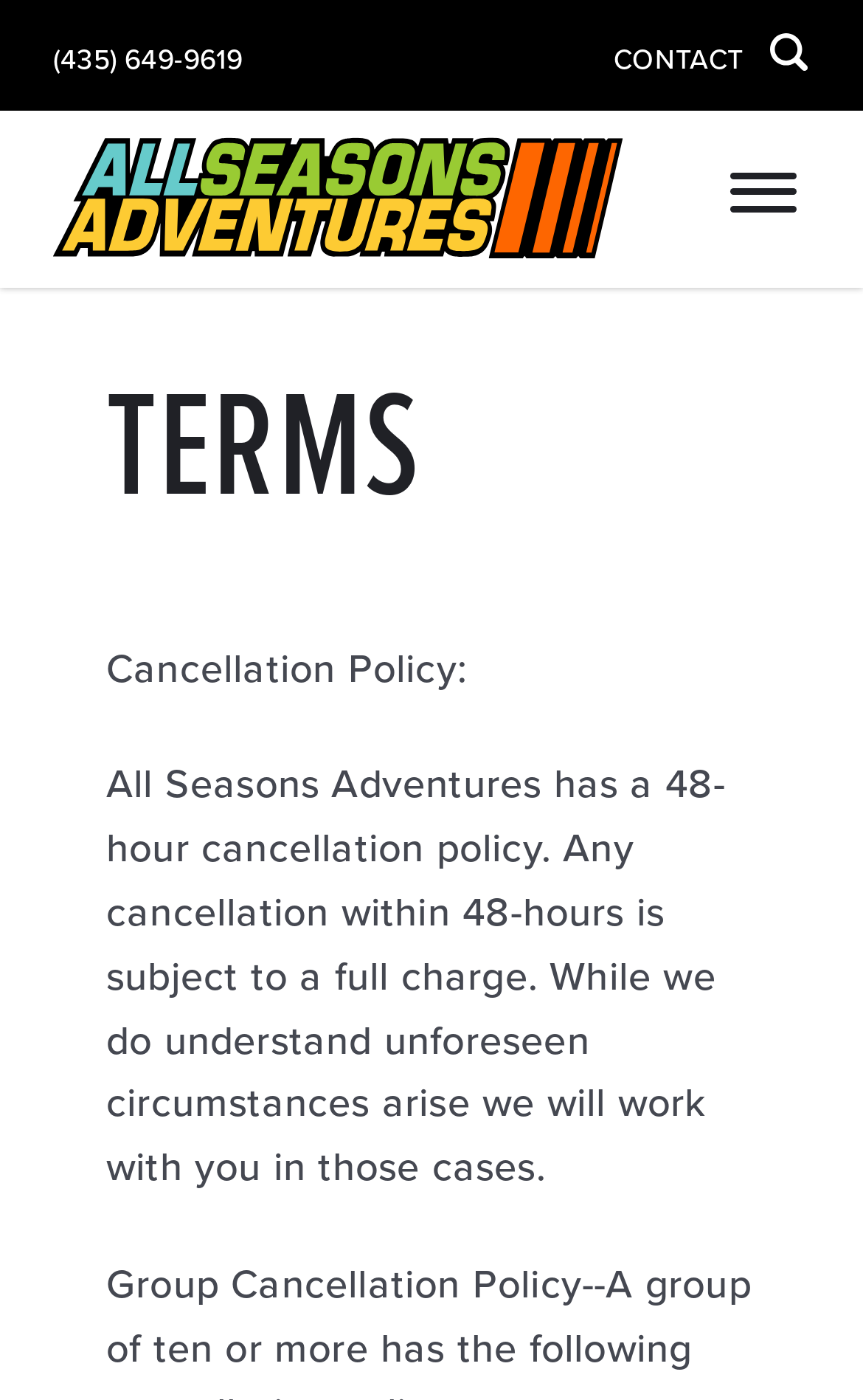Answer the following inquiry with a single word or phrase:
What is the phone number to contact?

(435) 649-9619